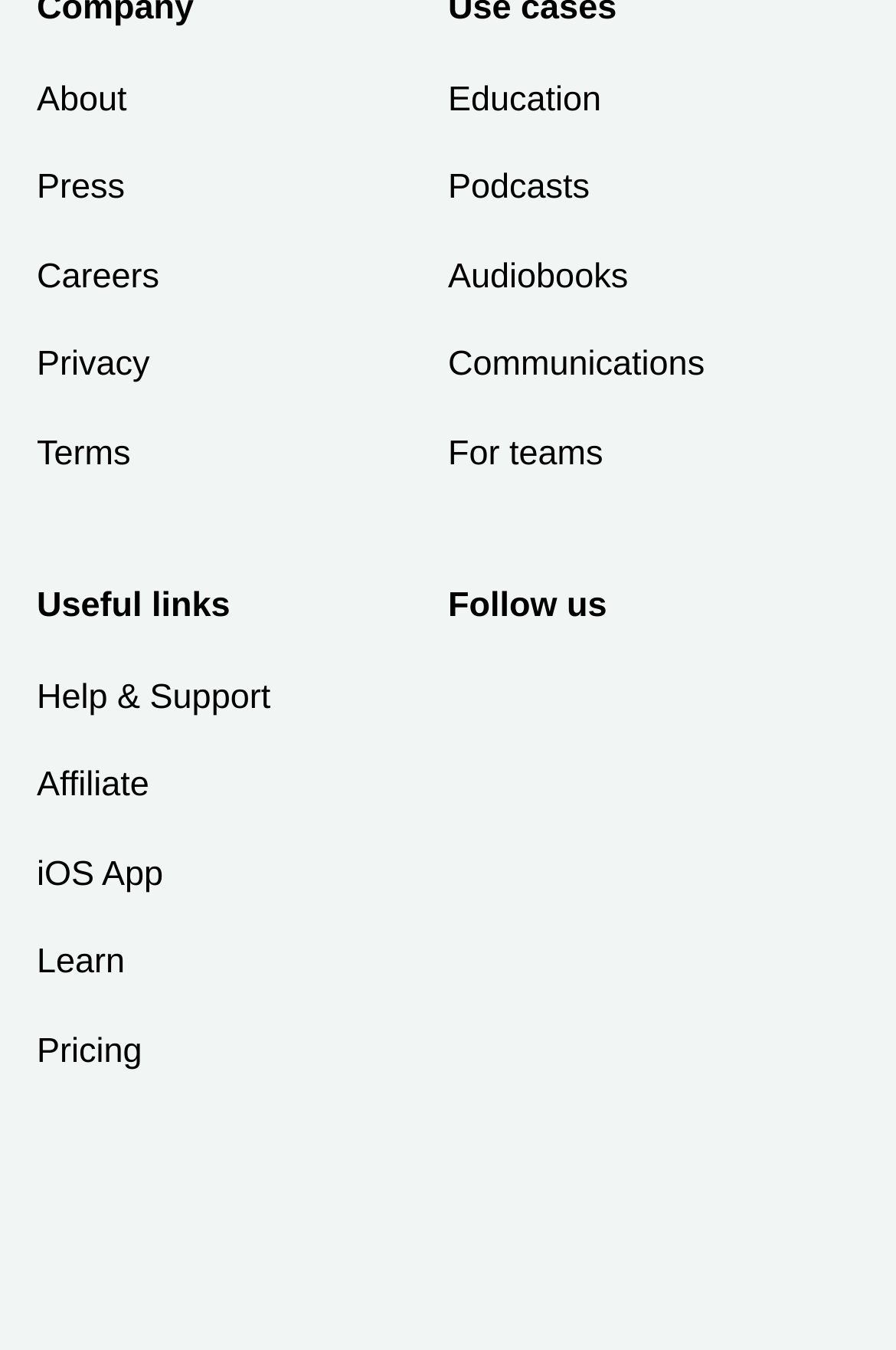Can you find the bounding box coordinates for the element to click on to achieve the instruction: "Join Podcastle on Discord"?

[0.5, 0.561, 0.841, 0.646]